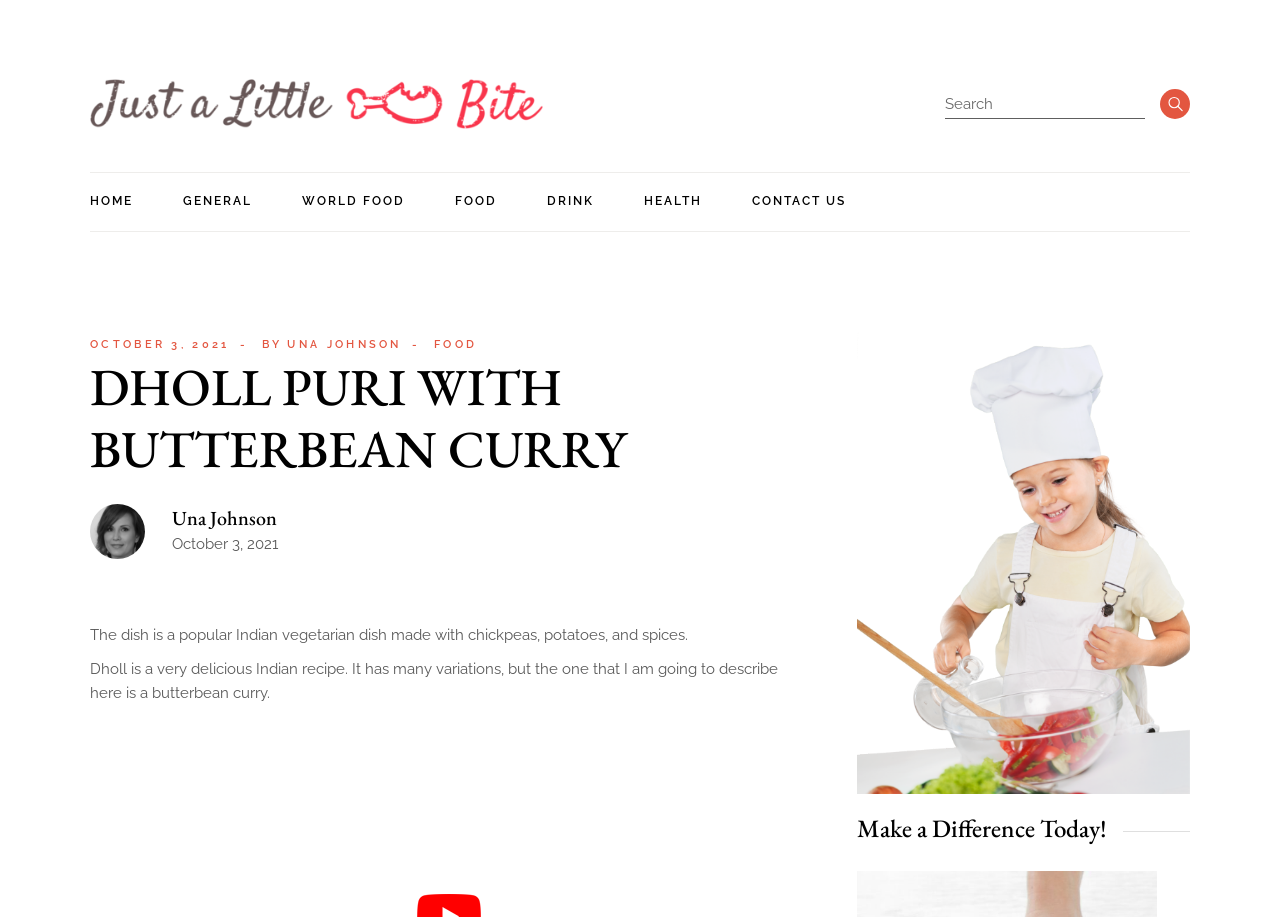What is the date of publication of this article?
Answer the question with a single word or phrase derived from the image.

October 3, 2021